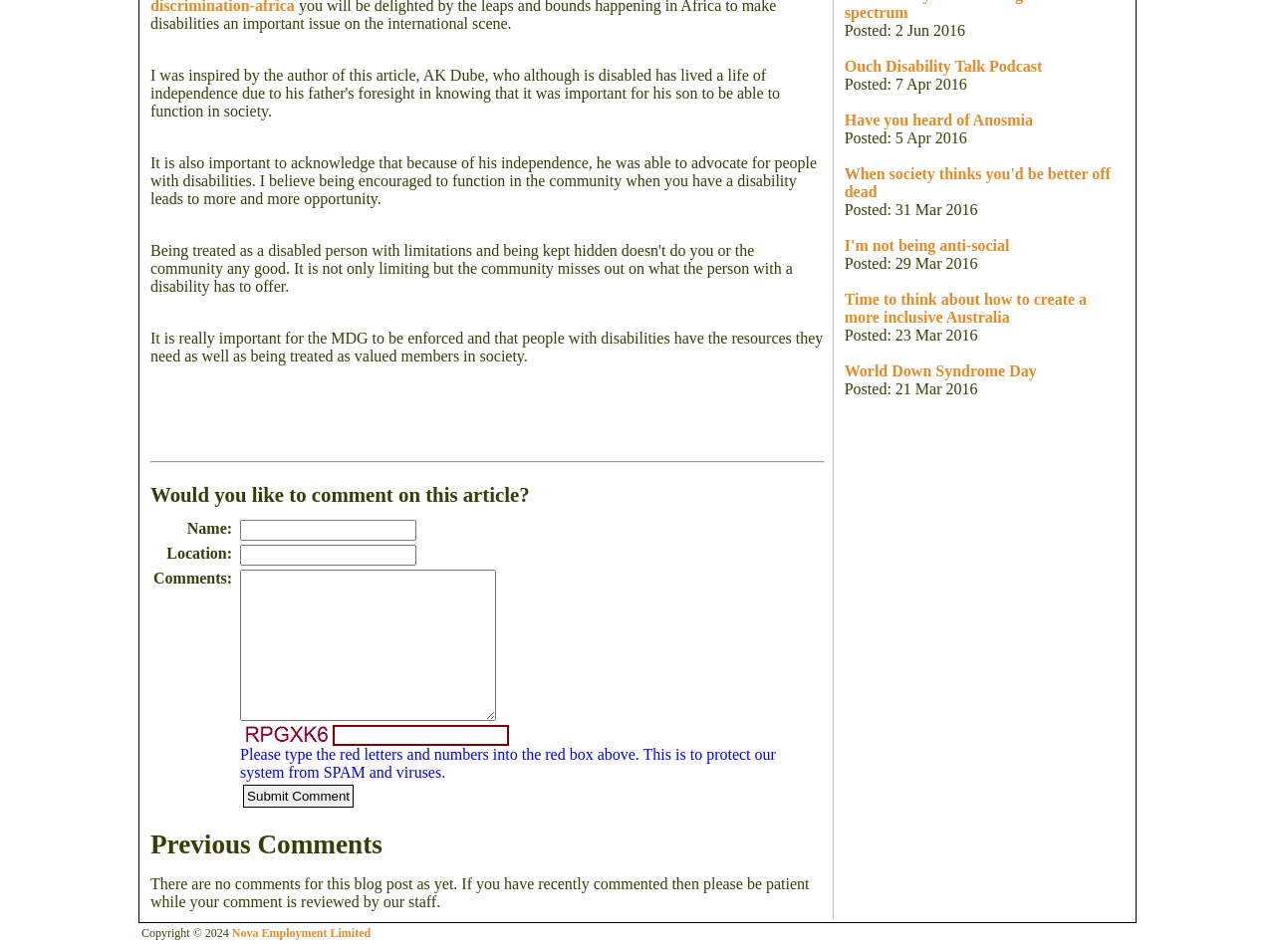Please provide the bounding box coordinates for the UI element as described: "Nova Employment Limited". The coordinates must be four floats between 0 and 1, represented as [left, top, right, bottom].

[0.182, 0.973, 0.291, 0.987]